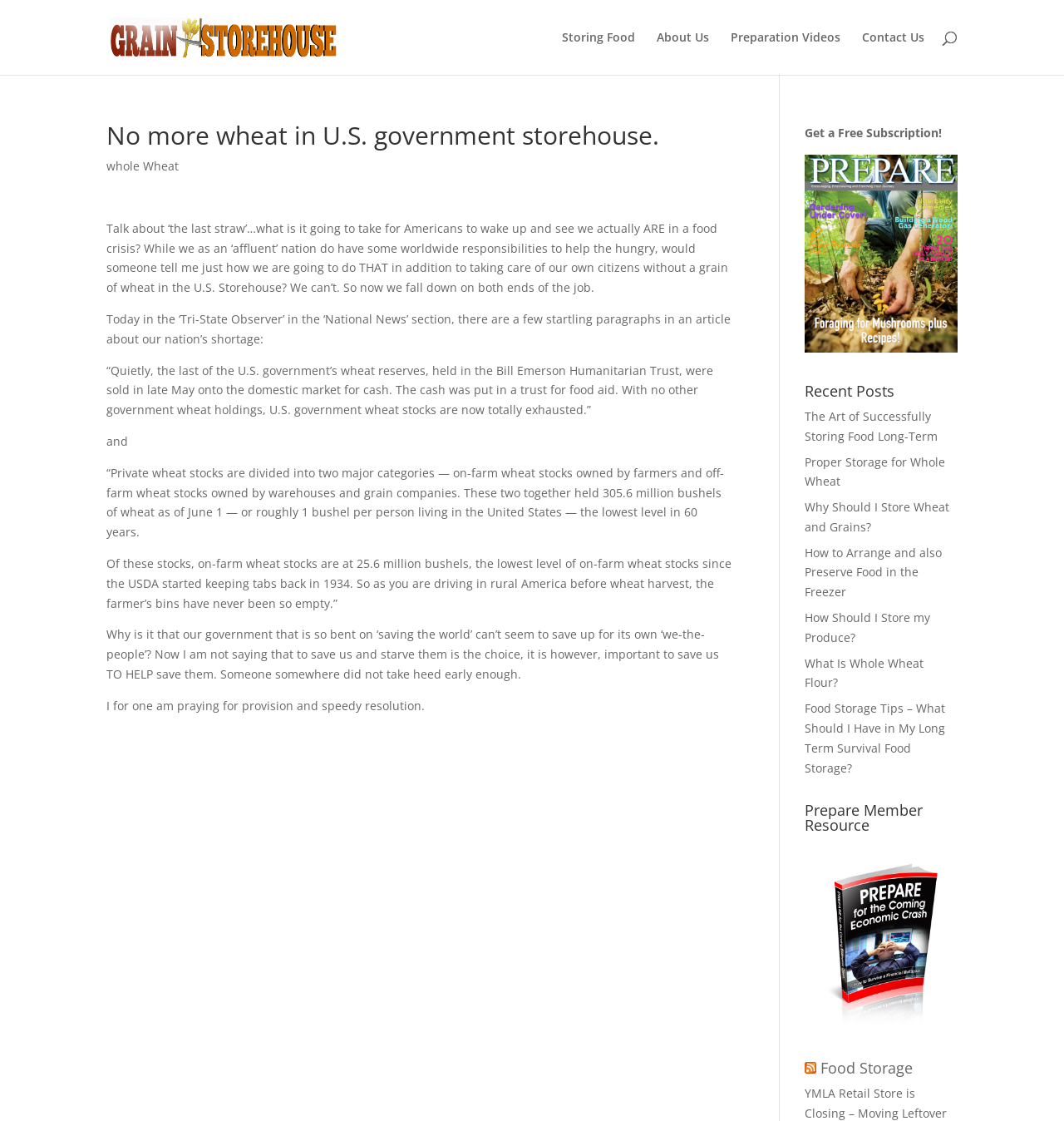Calculate the bounding box coordinates for the UI element based on the following description: "alt="Grain Storehouse"". Ensure the coordinates are four float numbers between 0 and 1, i.e., [left, top, right, bottom].

[0.103, 0.025, 0.366, 0.039]